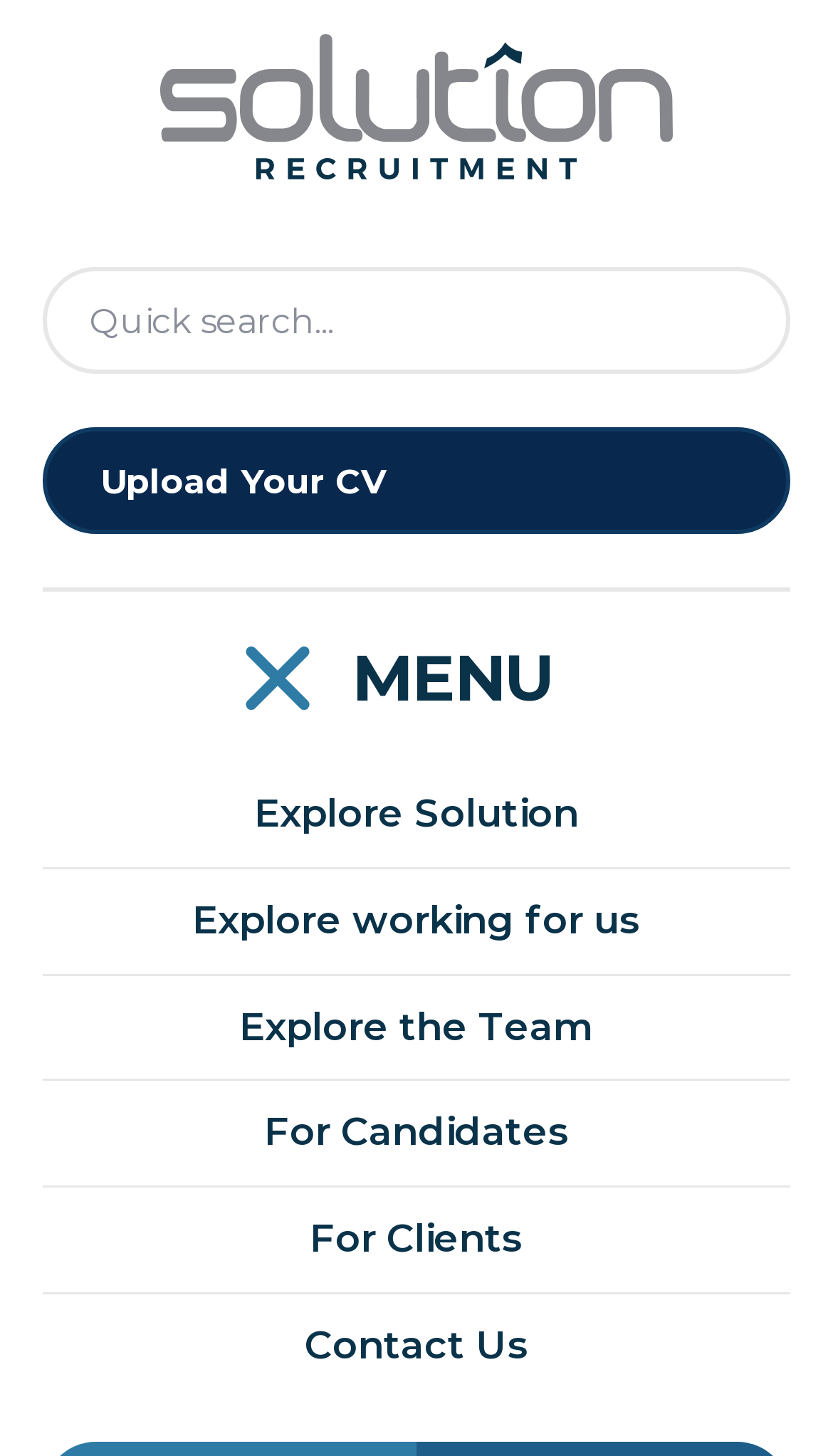Locate the bounding box coordinates of the area to click to fulfill this instruction: "Click the REGISTER FOR A COURSE button". The bounding box should be presented as four float numbers between 0 and 1, in the order [left, top, right, bottom].

None